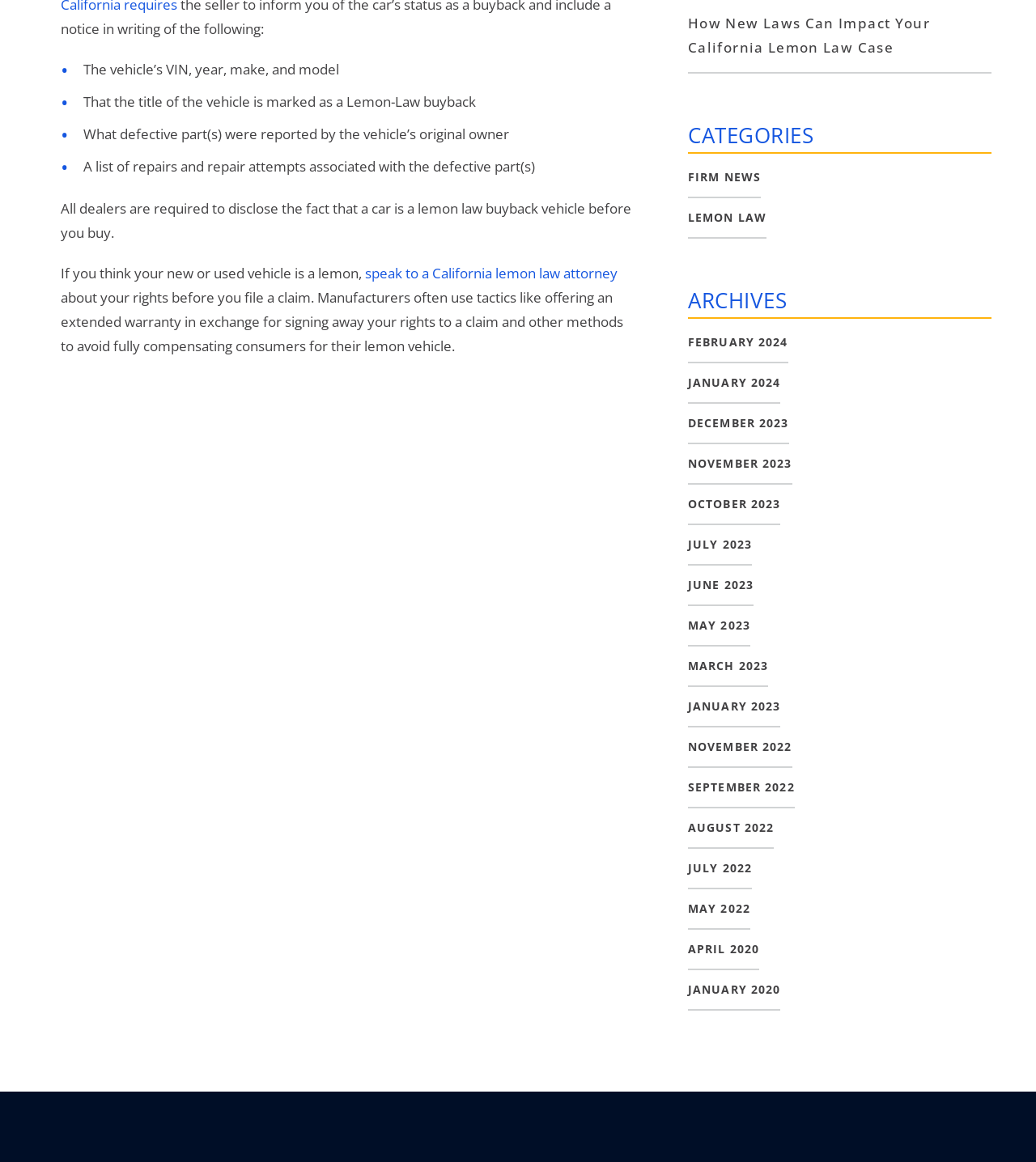What can a California lemon law attorney help with? Based on the image, give a response in one word or a short phrase.

Rights before filing a claim